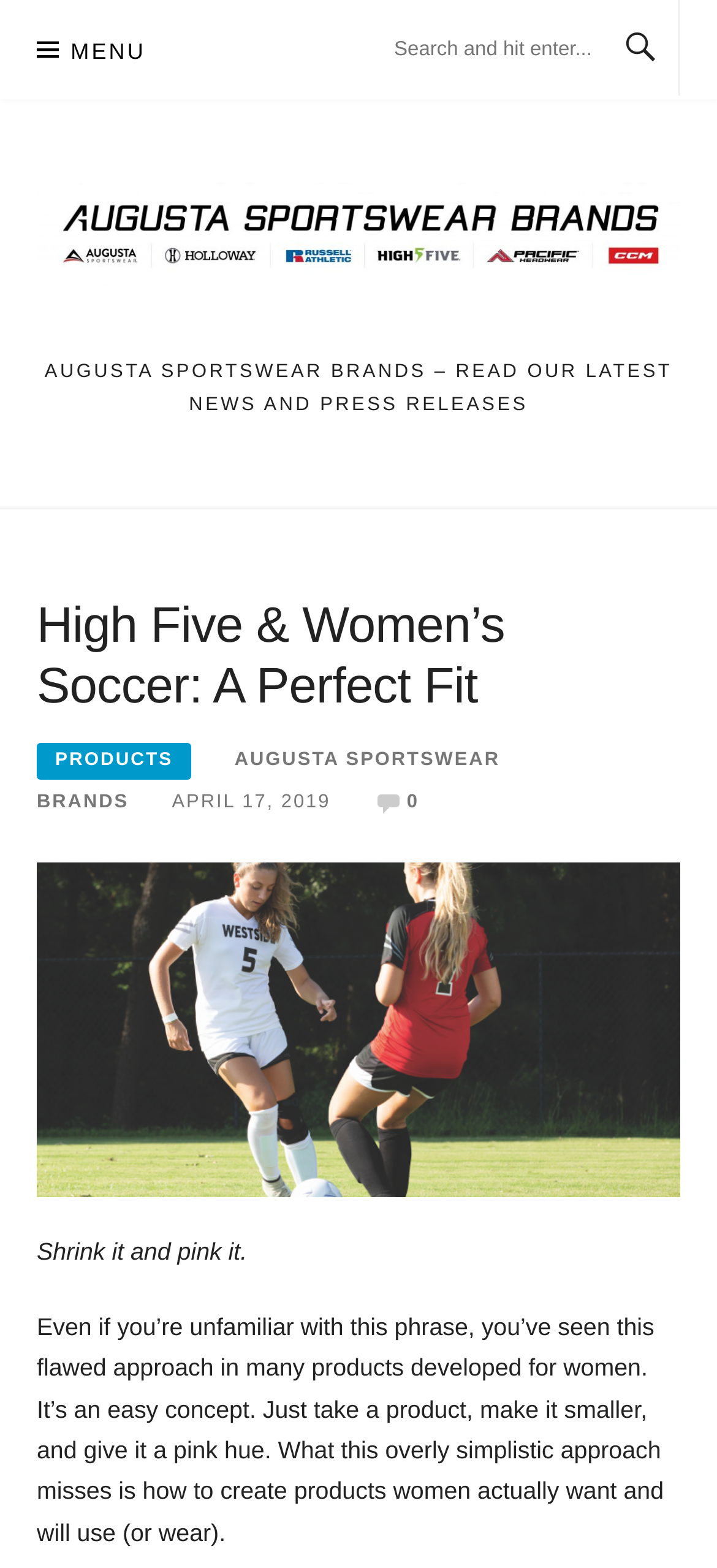Locate the bounding box coordinates of the clickable area needed to fulfill the instruction: "Read the latest news and press releases".

[0.062, 0.232, 0.938, 0.265]